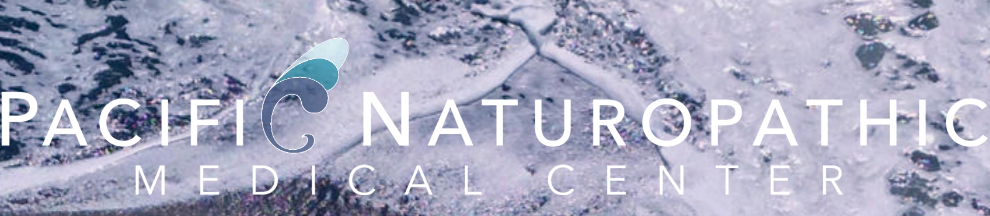Answer the following inquiry with a single word or phrase:
What is the background of the image?

Calming background with soft waves or water textures